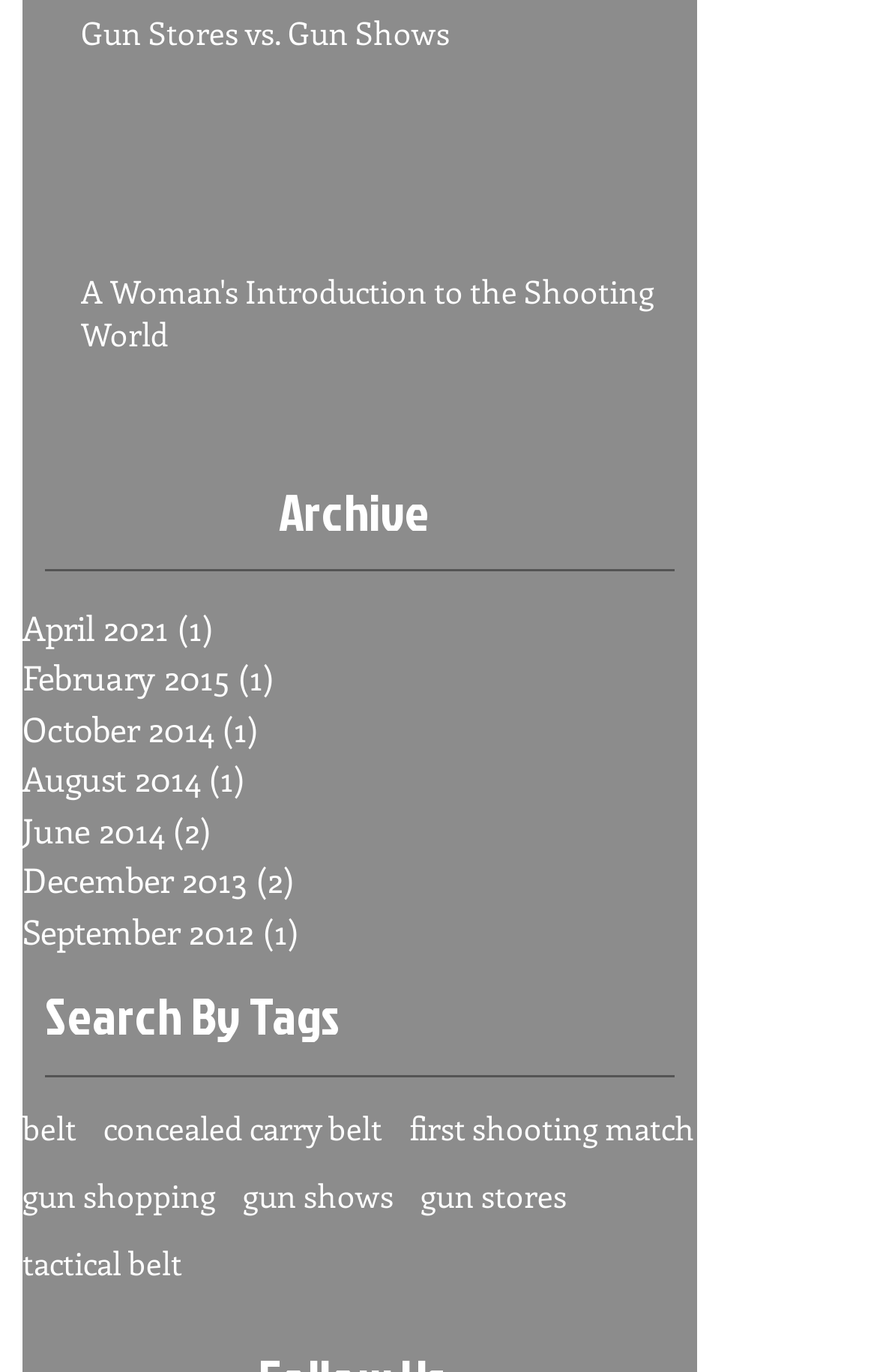Kindly determine the bounding box coordinates of the area that needs to be clicked to fulfill this instruction: "Read about gun shows vs gun stores".

[0.092, 0.008, 0.764, 0.053]